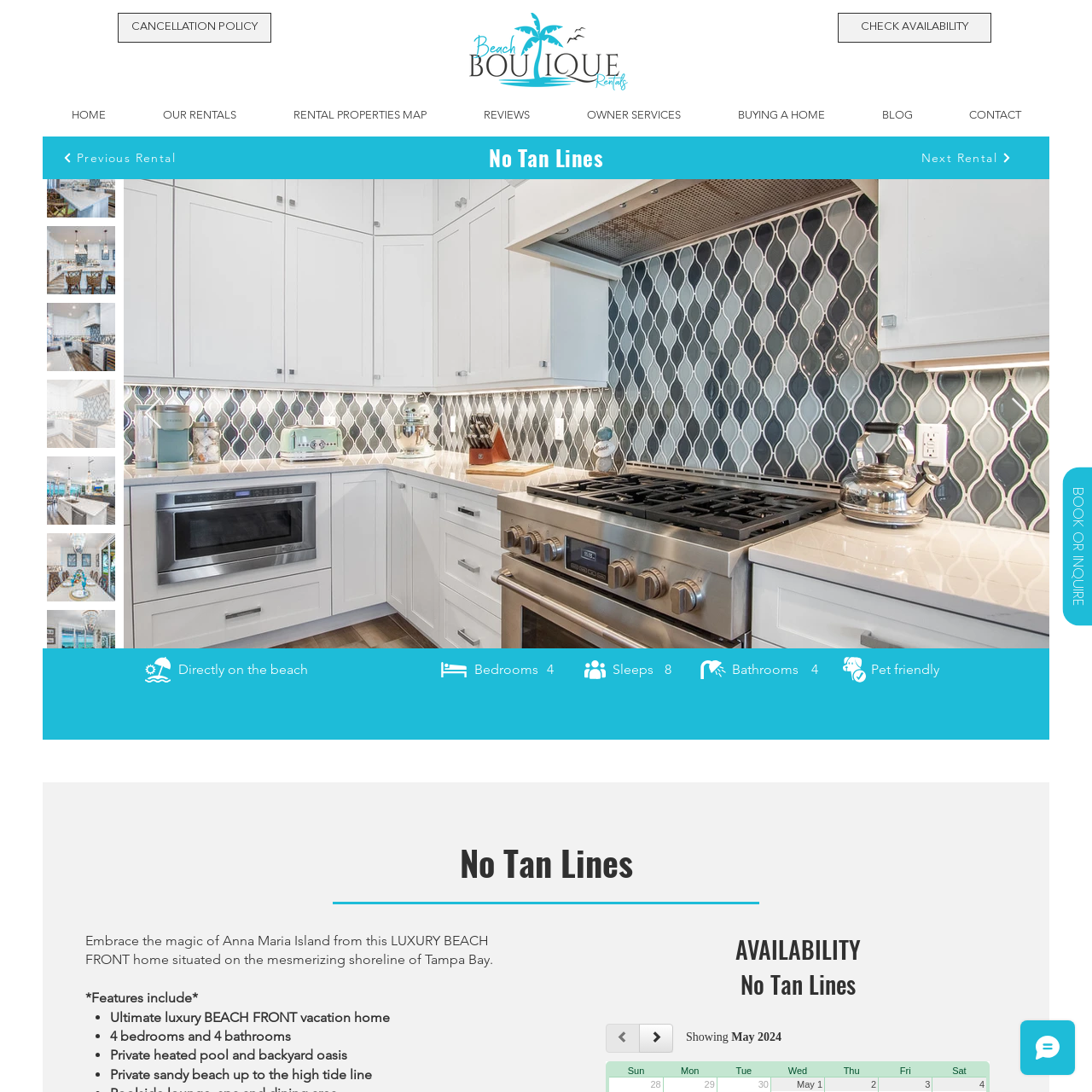Give a detailed description of the image area outlined by the red box.

The image showcases the eye-catching logo design of "No Tan Lines," a beach boutique rental service located in beautiful Anna Maria Island, Florida. This logo is representative of a luxury beach front home experience, evoking feelings of relaxation and sunny beach days. The design features elegant typography that aligns perfectly with the coastal theme, making it clear that the rentals are tailored for those seeking an idyllic getaway directly on the beach. Ideal for families and groups, the logo reflects the essence of luxury beach living, inviting customers to delve into a world of coastal charm and unforgettable vacations.